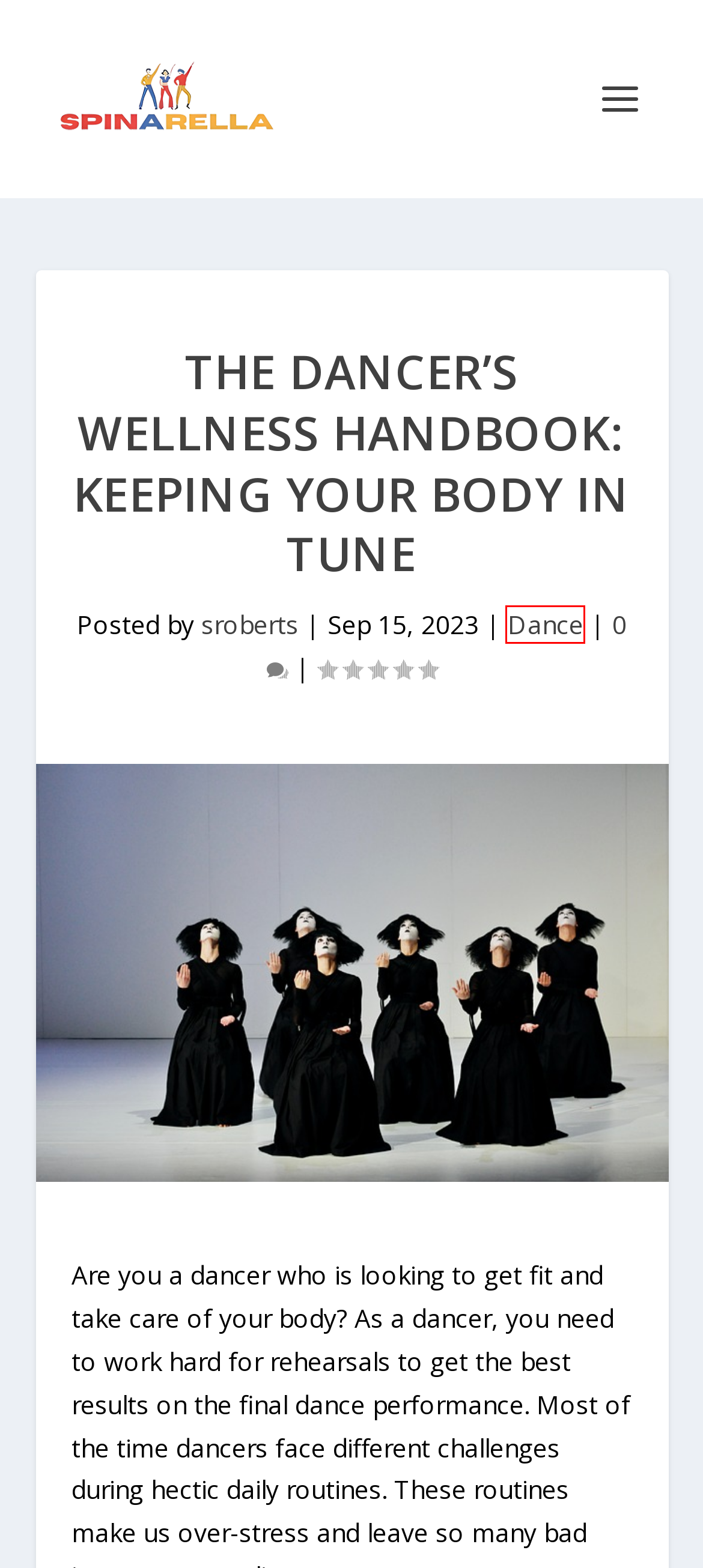Given a webpage screenshot featuring a red rectangle around a UI element, please determine the best description for the new webpage that appears after the element within the bounding box is clicked. The options are:
A. Dance Archives - Spinarella
B. Bodybuilding Supplements to Gain Muscles – What to Take and What to Avoid – Health Passion
C. Spinarella - Moving to the Rhythm: Your Dance Blog Destination.
D. dance types Archives - Spinarella
E. BALLET DANCING Archives - Spinarella
F. The Rhythmic Symphony: Examining the Impact of Dancing on the Human Body - Spinarella
G. dance Archives - Spinarella
H. The Musts for the Perfect Show: A Guide for a Stunning Dance - Spinarella

A